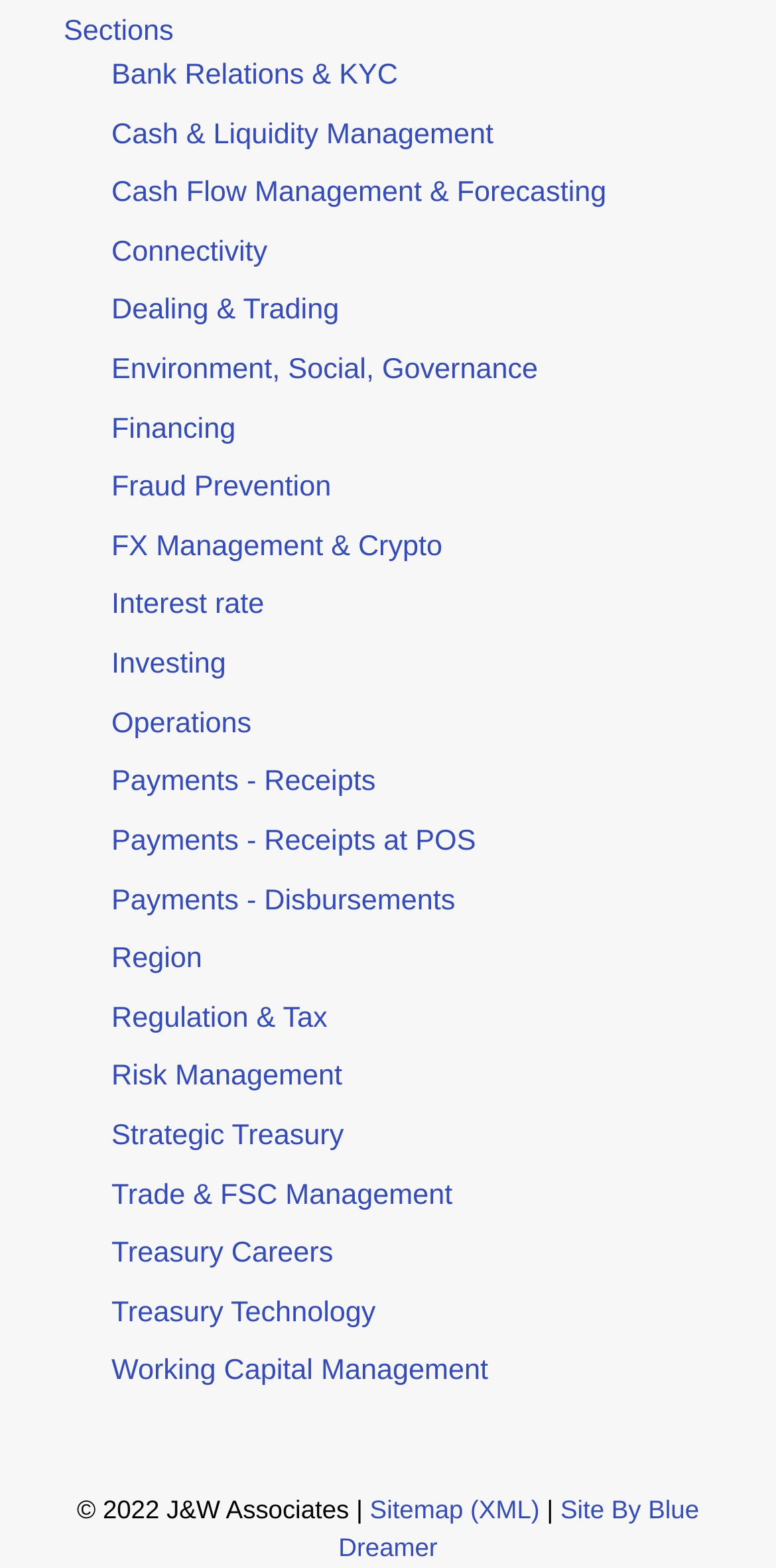Indicate the bounding box coordinates of the element that needs to be clicked to satisfy the following instruction: "Visit Site By Blue Dreamer". The coordinates should be four float numbers between 0 and 1, i.e., [left, top, right, bottom].

[0.436, 0.953, 0.901, 0.996]